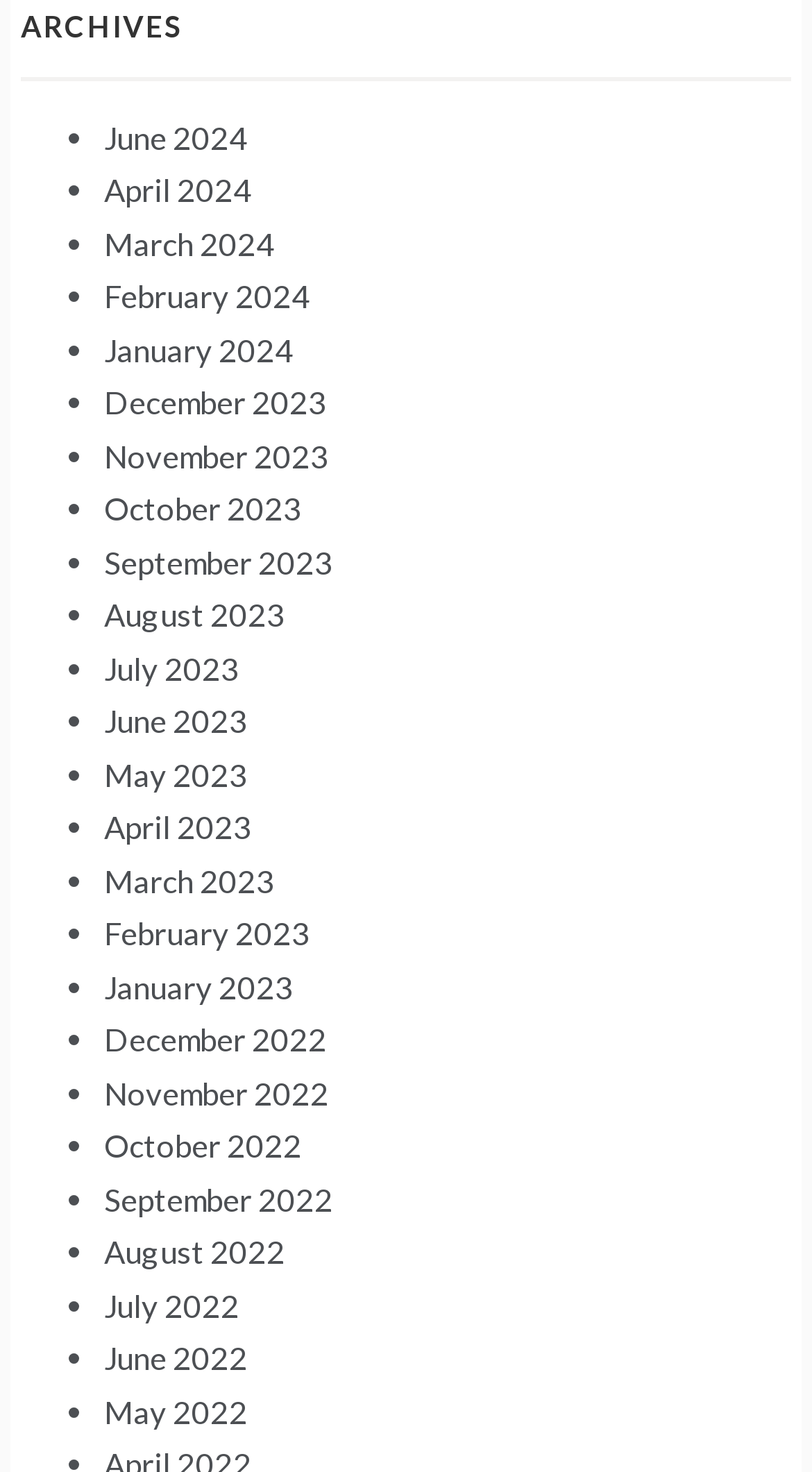Respond with a single word or phrase for the following question: 
What is the heading of the webpage?

ARCHIVES